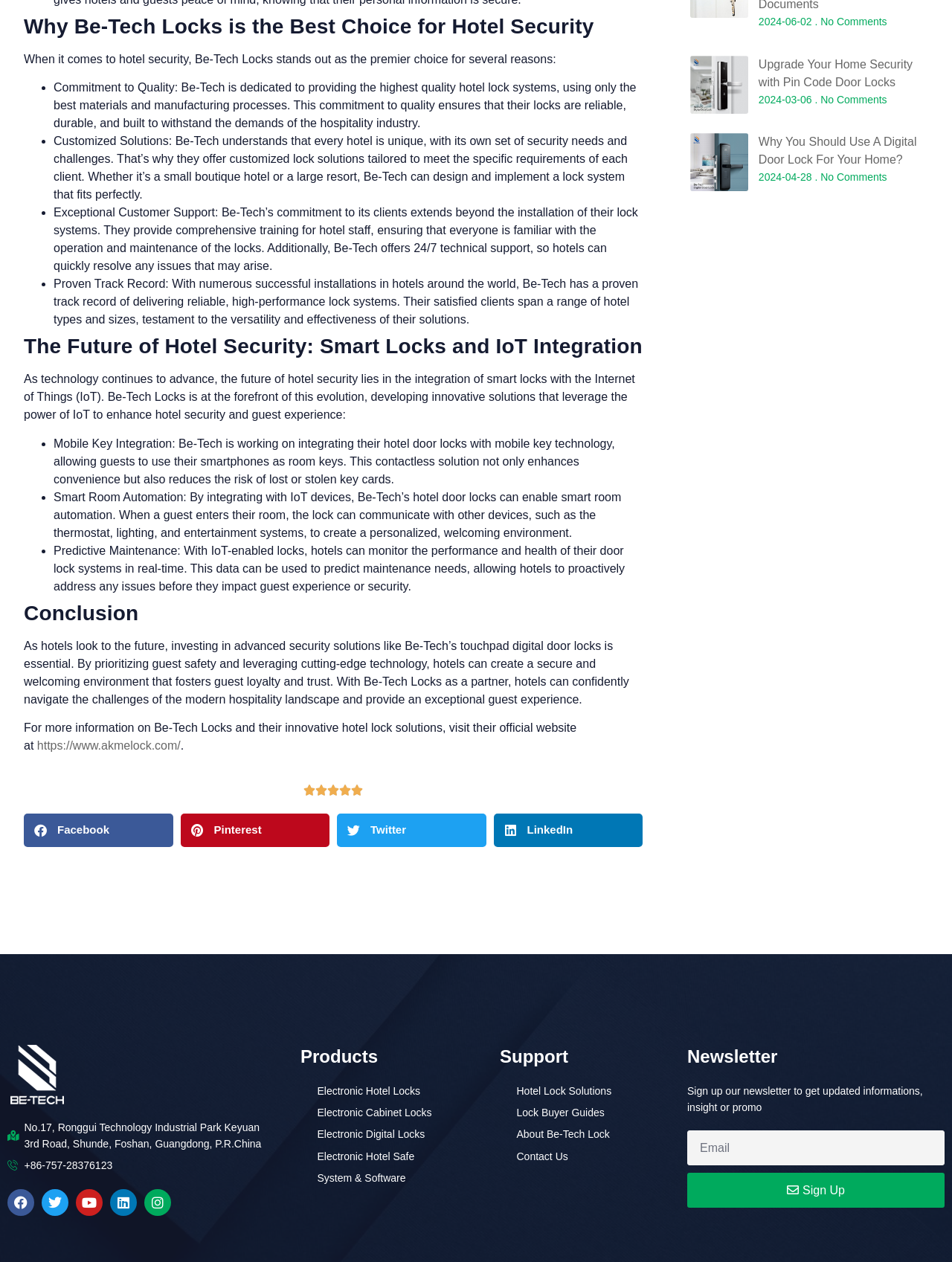What is the main topic of this webpage?
Refer to the screenshot and respond with a concise word or phrase.

Hotel Security